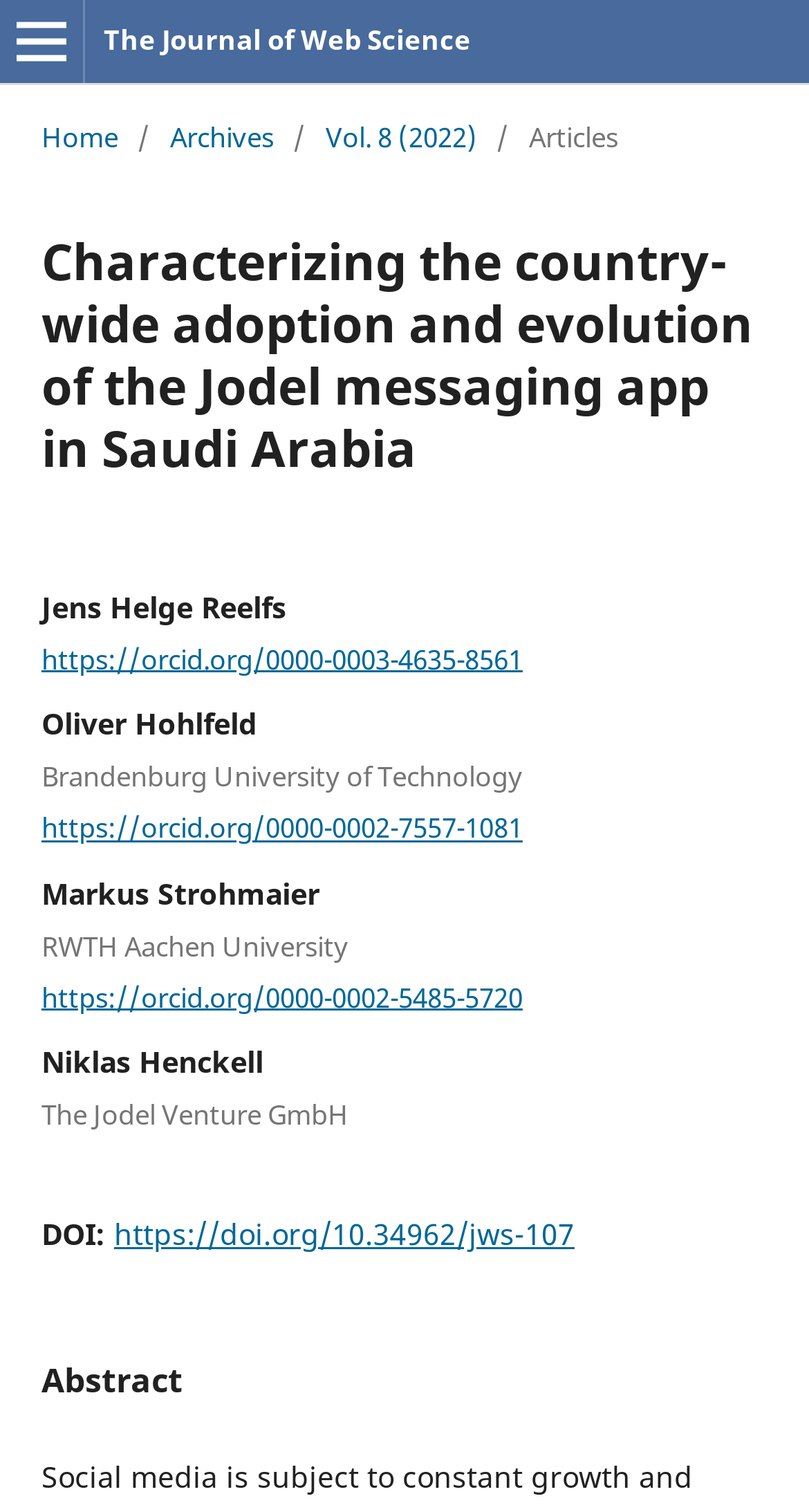Extract the primary headline from the webpage and present its text.

Characterizing the country-wide adoption and evolution of the Jodel messaging app in Saudi Arabia